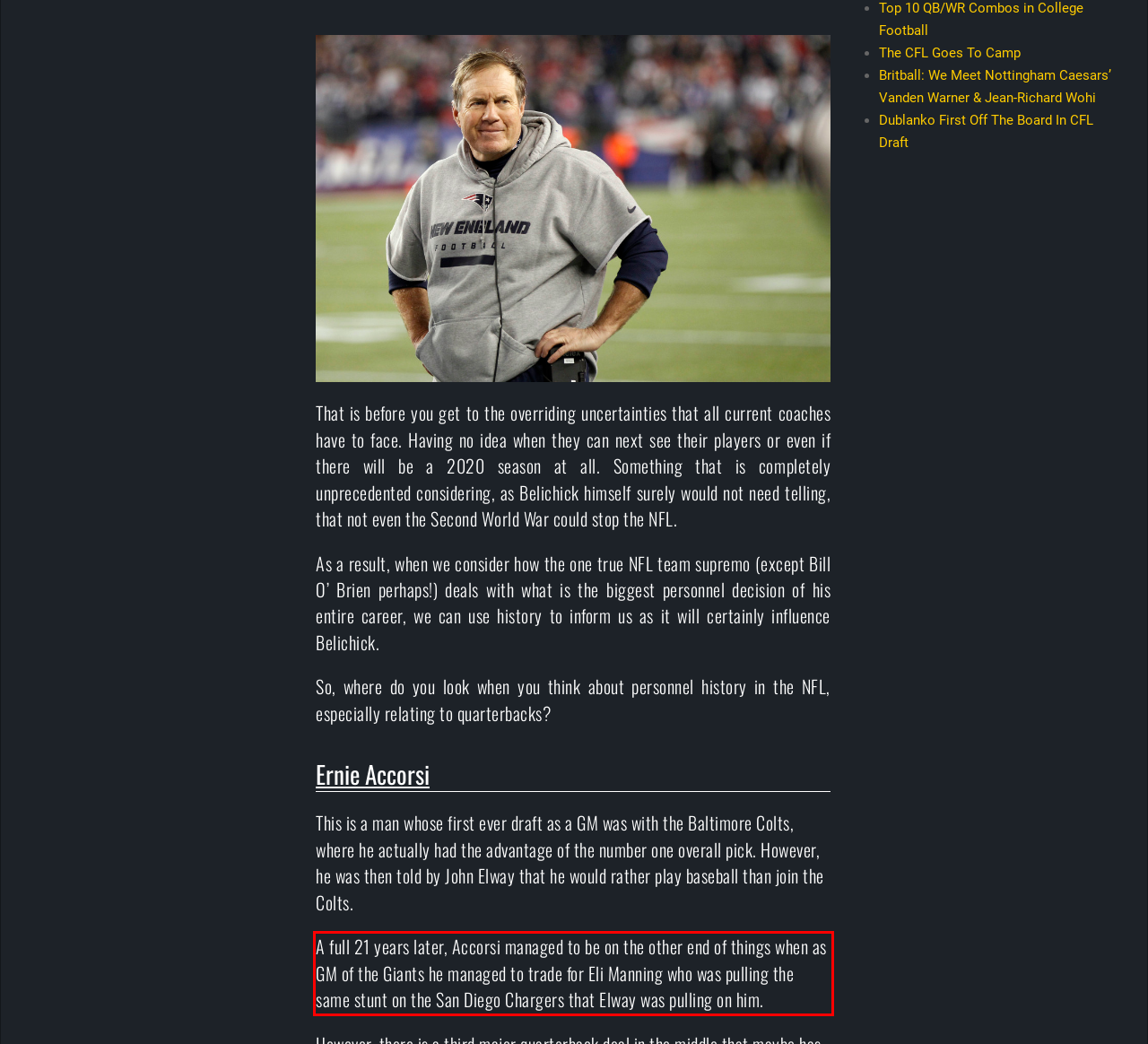The screenshot you have been given contains a UI element surrounded by a red rectangle. Use OCR to read and extract the text inside this red rectangle.

A full 21 years later, Accorsi managed to be on the other end of things when as GM of the Giants he managed to trade for Eli Manning who was pulling the same stunt on the San Diego Chargers that Elway was pulling on him.